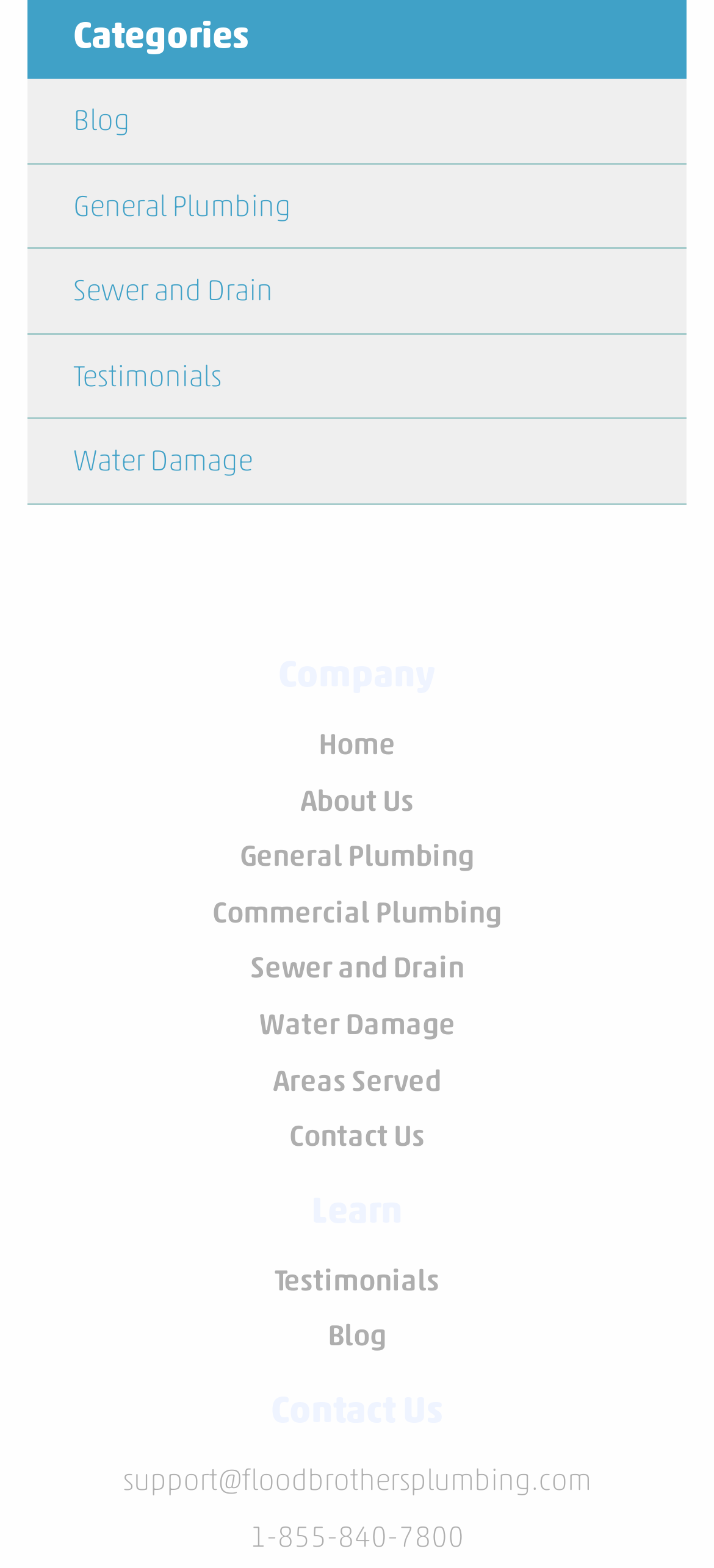Please find the bounding box coordinates (top-left x, top-left y, bottom-right x, bottom-right y) in the screenshot for the UI element described as follows: African American

None